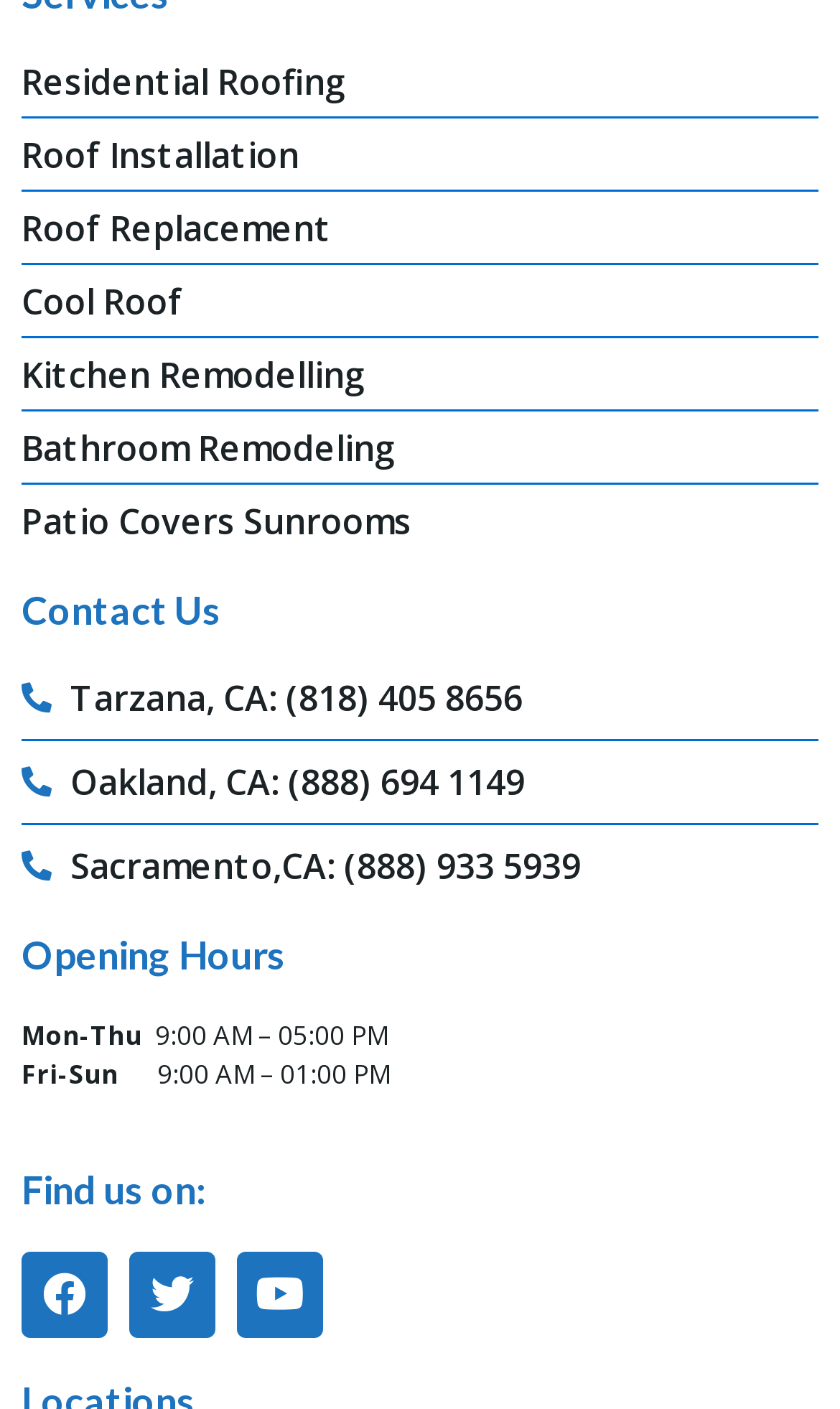Determine the bounding box coordinates for the UI element matching this description: "Patio Covers Sunrooms".

[0.026, 0.352, 0.974, 0.389]